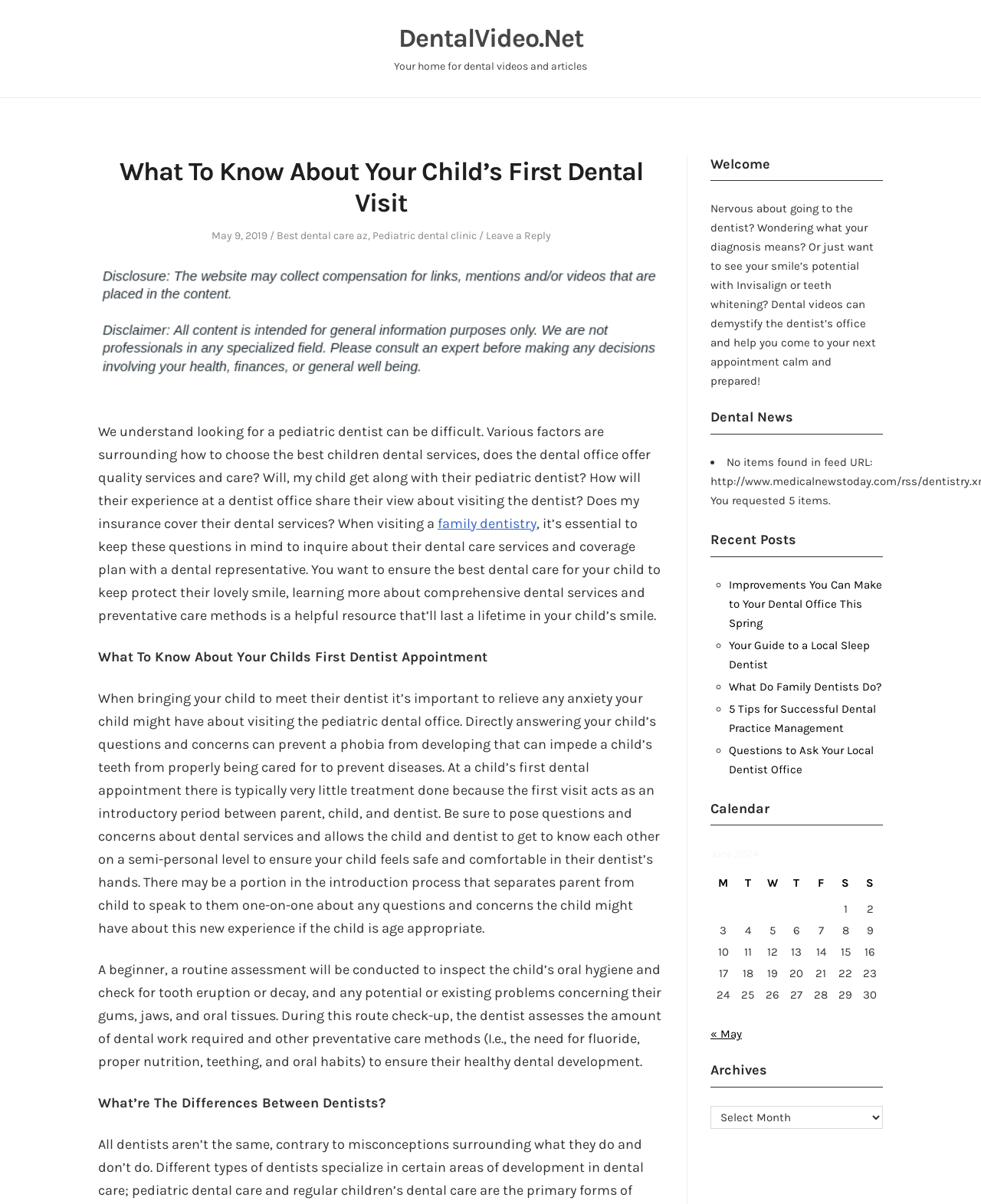Identify and provide the main heading of the webpage.

What To Know About Your Child’s First Dental Visit